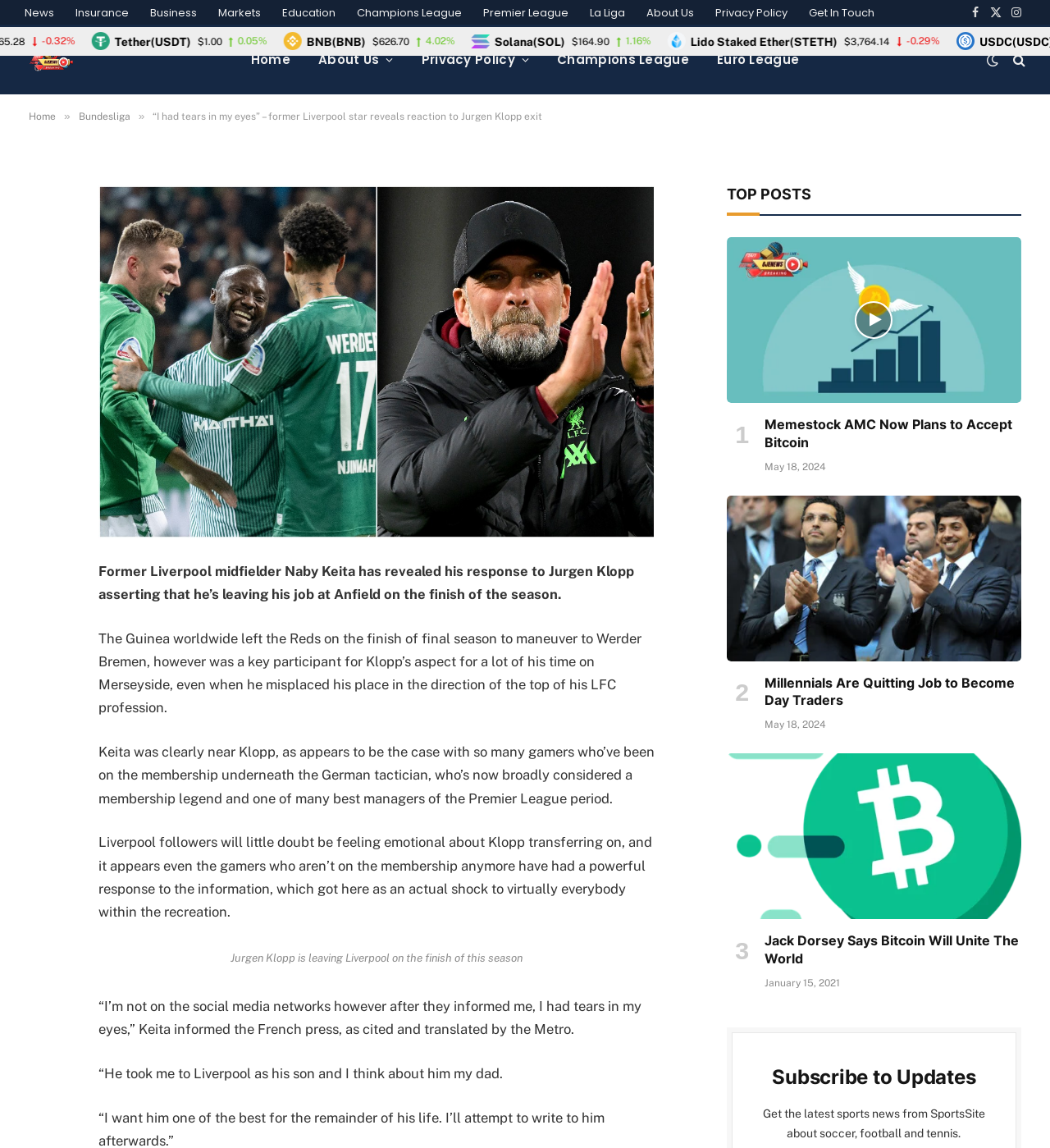Identify the bounding box coordinates of the clickable region required to complete the instruction: "Click on the 'News' link". The coordinates should be given as four float numbers within the range of 0 and 1, i.e., [left, top, right, bottom].

[0.013, 0.0, 0.062, 0.021]